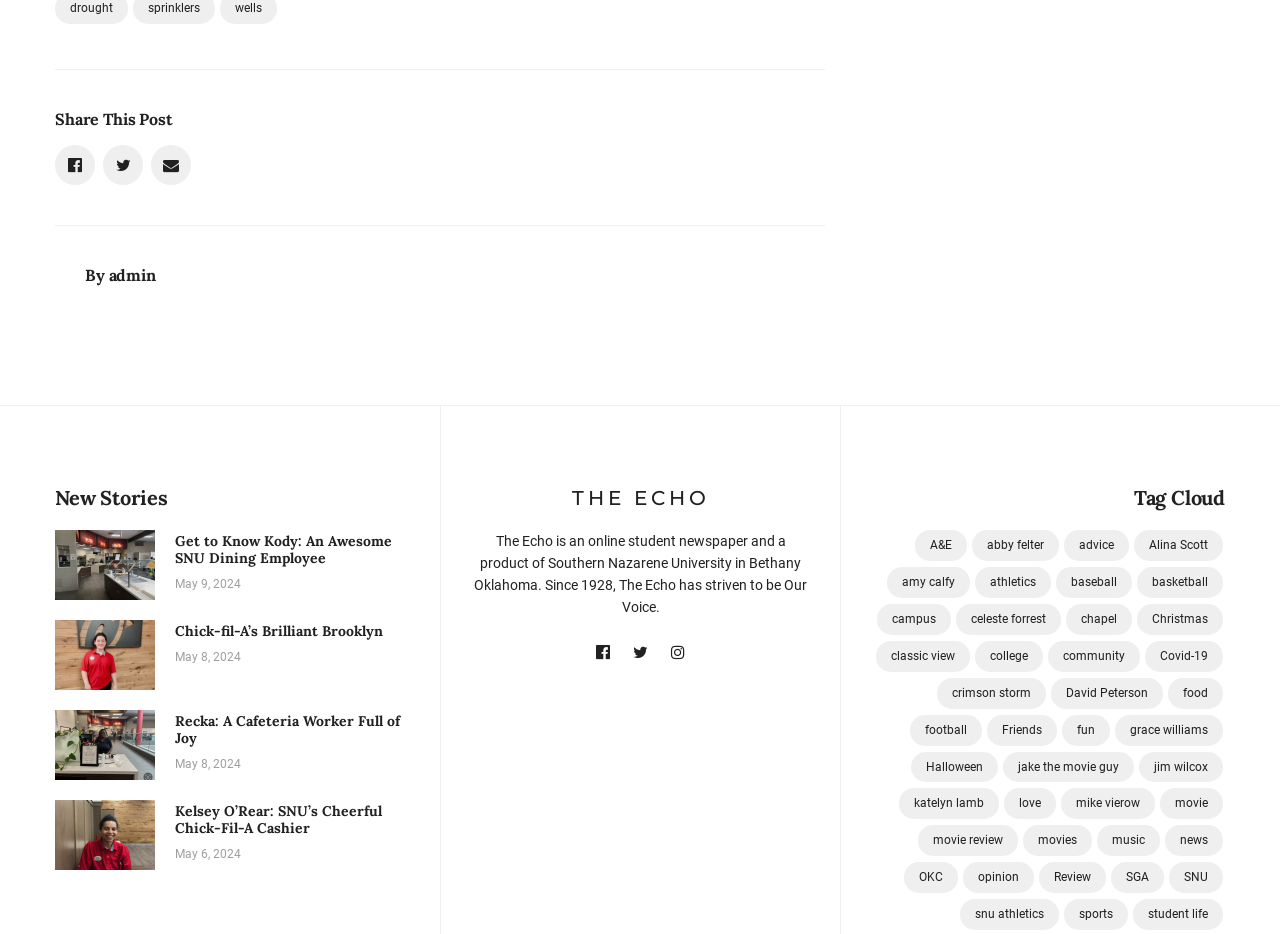What is the name of the author of the first post?
Analyze the image and deliver a detailed answer to the question.

The first post has a heading 'Get to Know Kody: An Awesome SNU Dining Employee' and a link 'admin' below it, indicating that 'admin' is the author of the post.